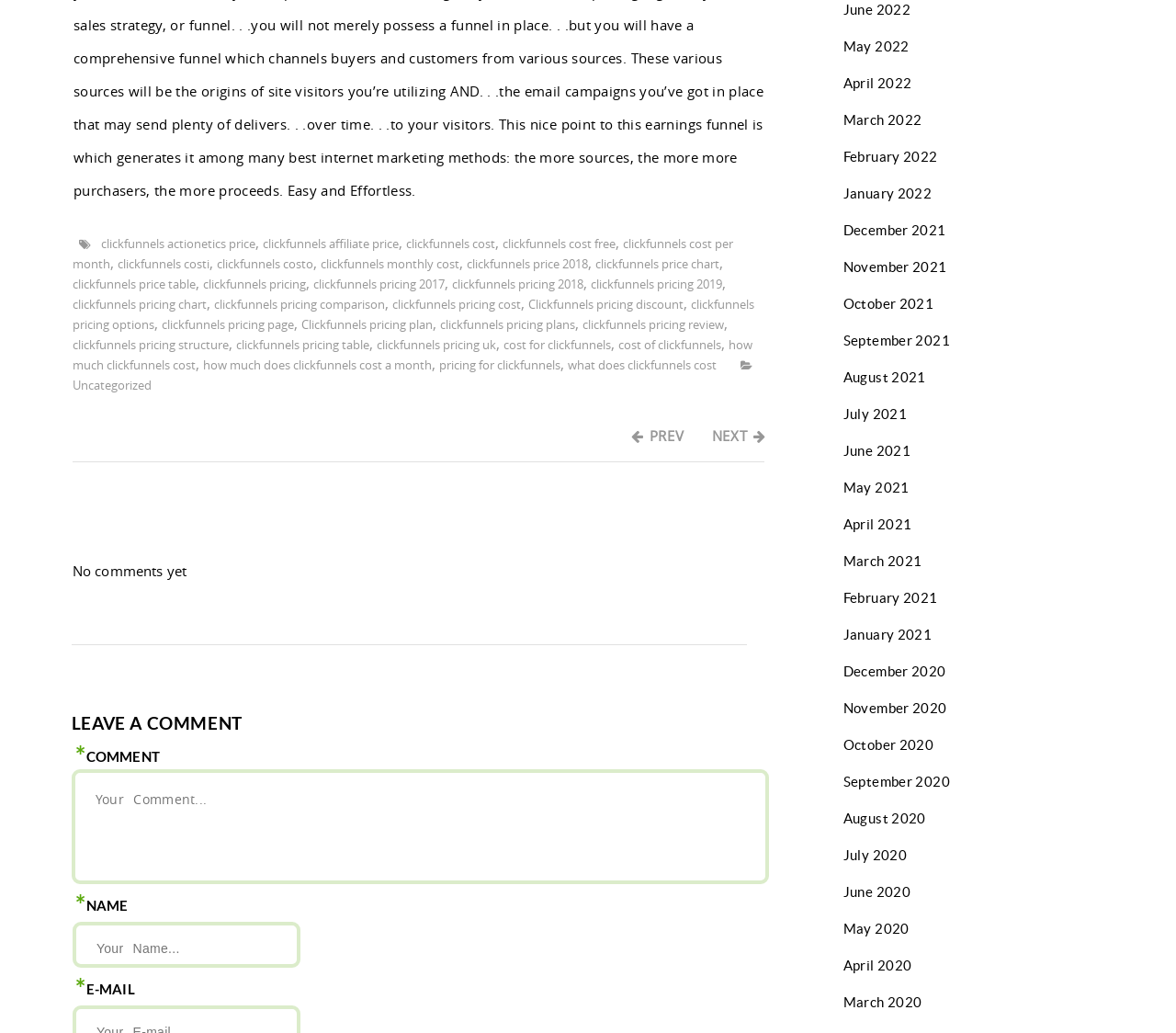What is the symbol next to the 'NEXT' link? Observe the screenshot and provide a one-word or short phrase answer.

Arrow